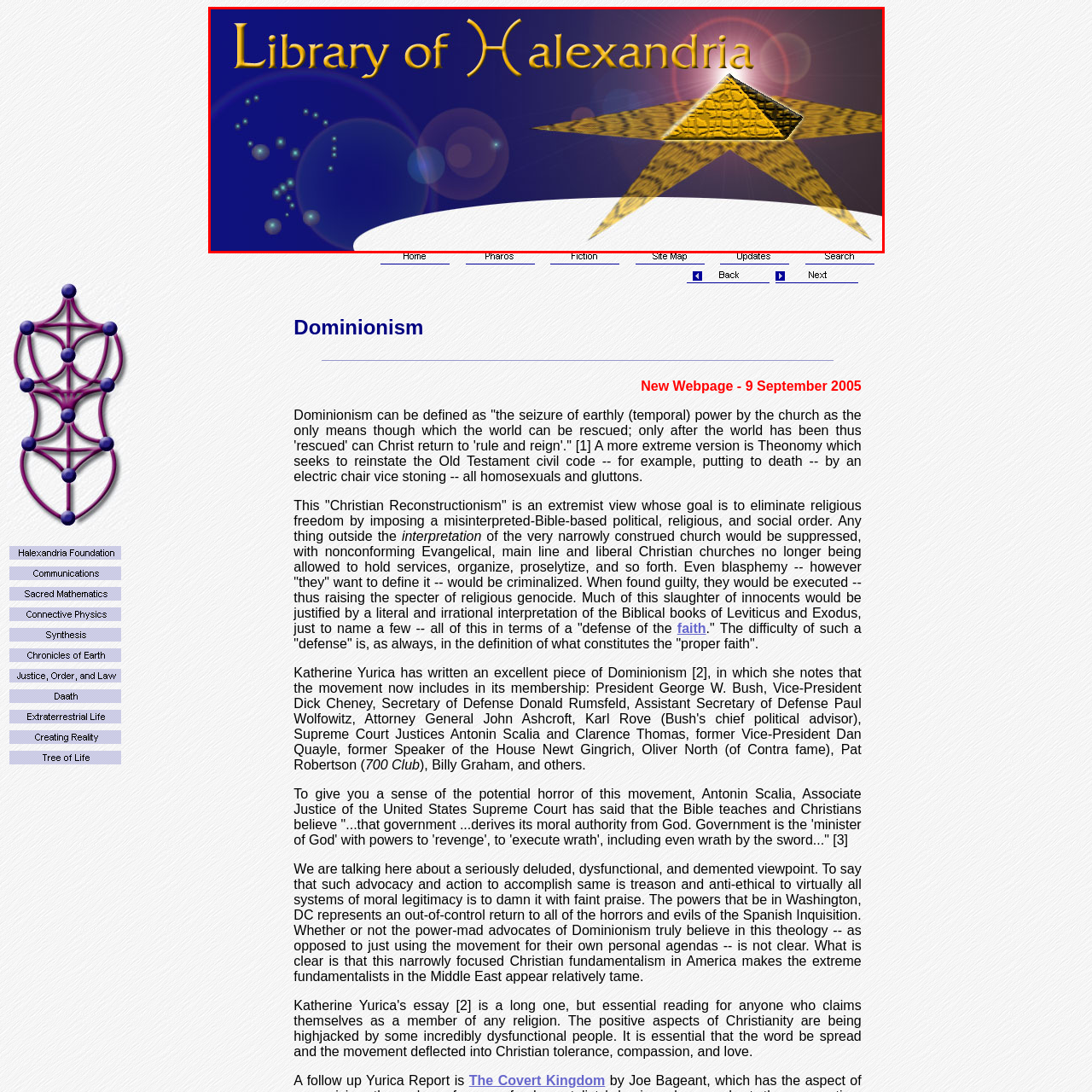Generate a comprehensive caption for the image that is marked by the red border.

The image features an artistic representation of the "Library of Halexandria," showcasing a prominent golden pyramid symbol atop a starburst design. The pyramid, inspired by ancient Egyptian architecture, signifies knowledge and enlightenment, while the starburst enhances its visual impact, radiating energy and significance. The background is a deep blue, complemented by ethereal light bubbles that suggest a mystical or celestial theme. The title "Library of Halexandria" is elegantly displayed in a bright, stylized font, embodying the spirit of ancient scholarship and wisdom associated with the historical Library of Alexandria. This image serves as a captivating visual metaphor for the pursuit of knowledge and the timeless importance of libraries in preserving history and enlightenment.